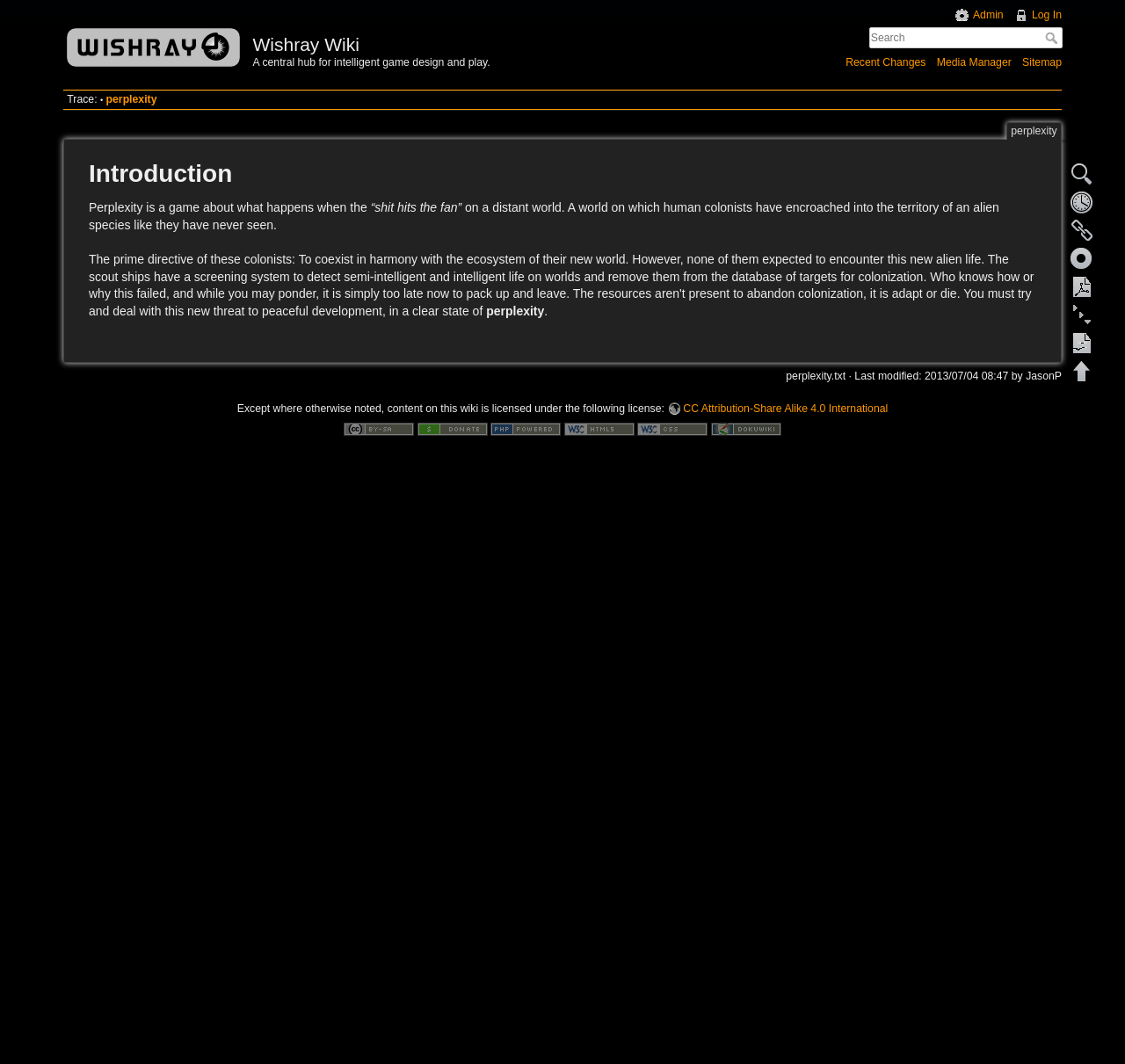Identify the bounding box coordinates of the section to be clicked to complete the task described by the following instruction: "Show page source". The coordinates should be four float numbers between 0 and 1, formatted as [left, top, right, bottom].

[0.949, 0.15, 0.974, 0.177]